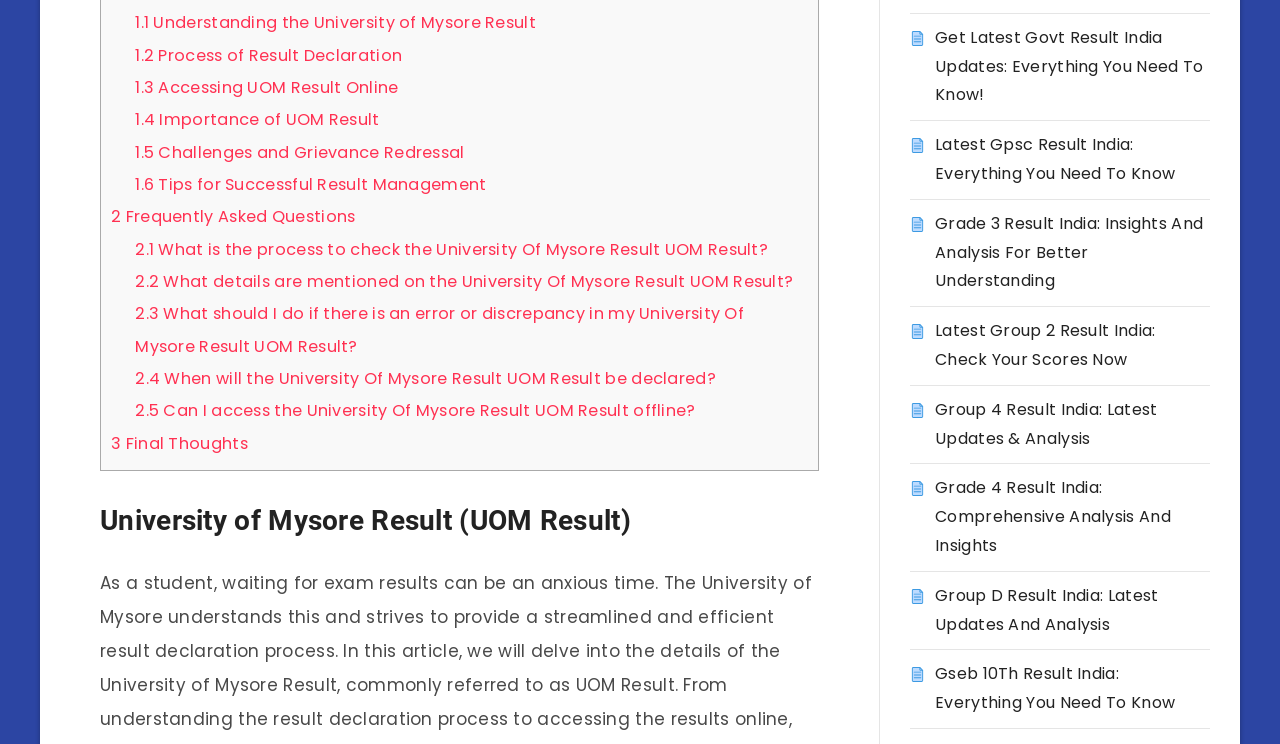How many FAQs are listed on this webpage?
Refer to the image and respond with a one-word or short-phrase answer.

5